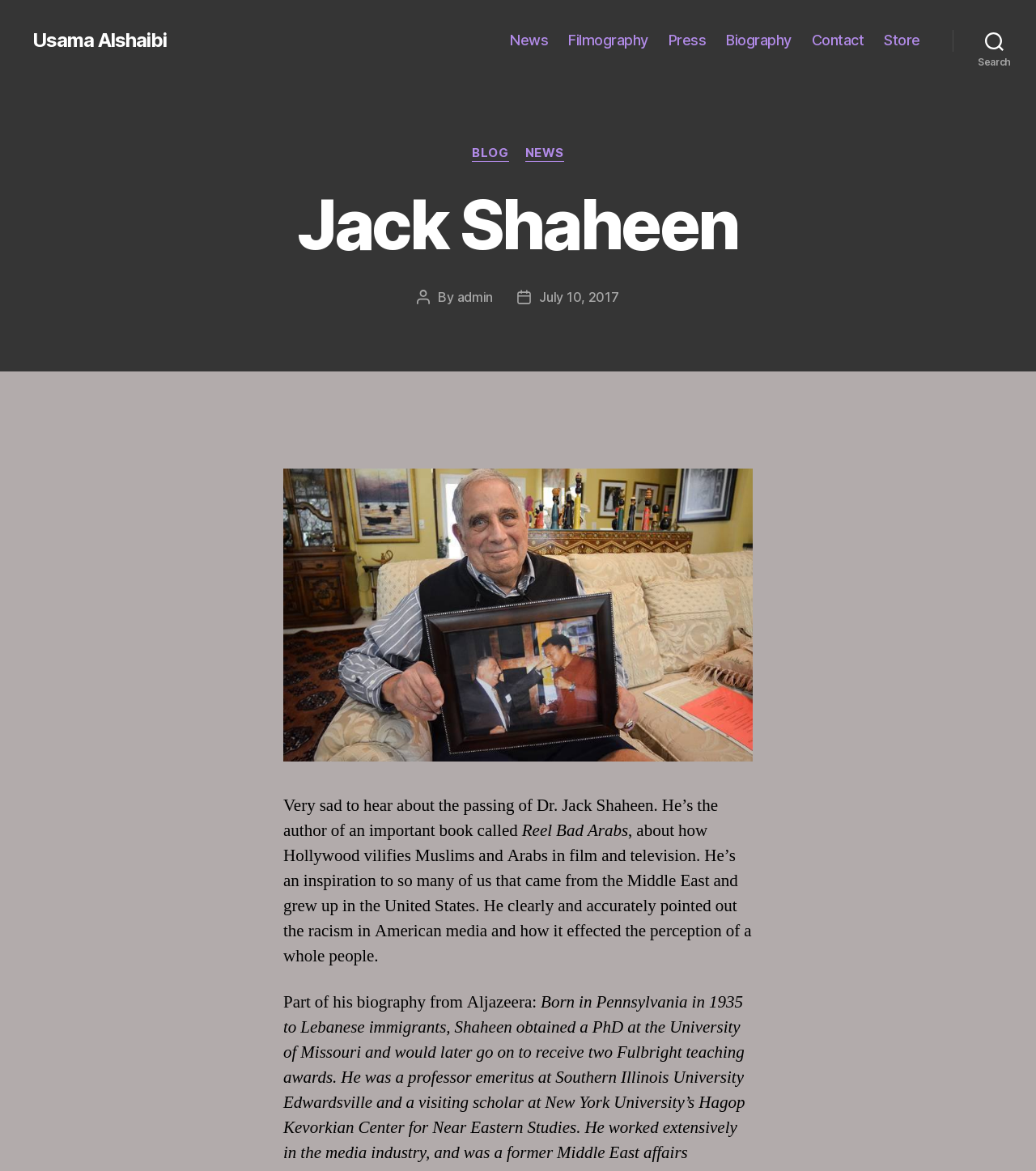What is the title of the book written by Dr. Jack Shaheen? Observe the screenshot and provide a one-word or short phrase answer.

Reel Bad Arabs